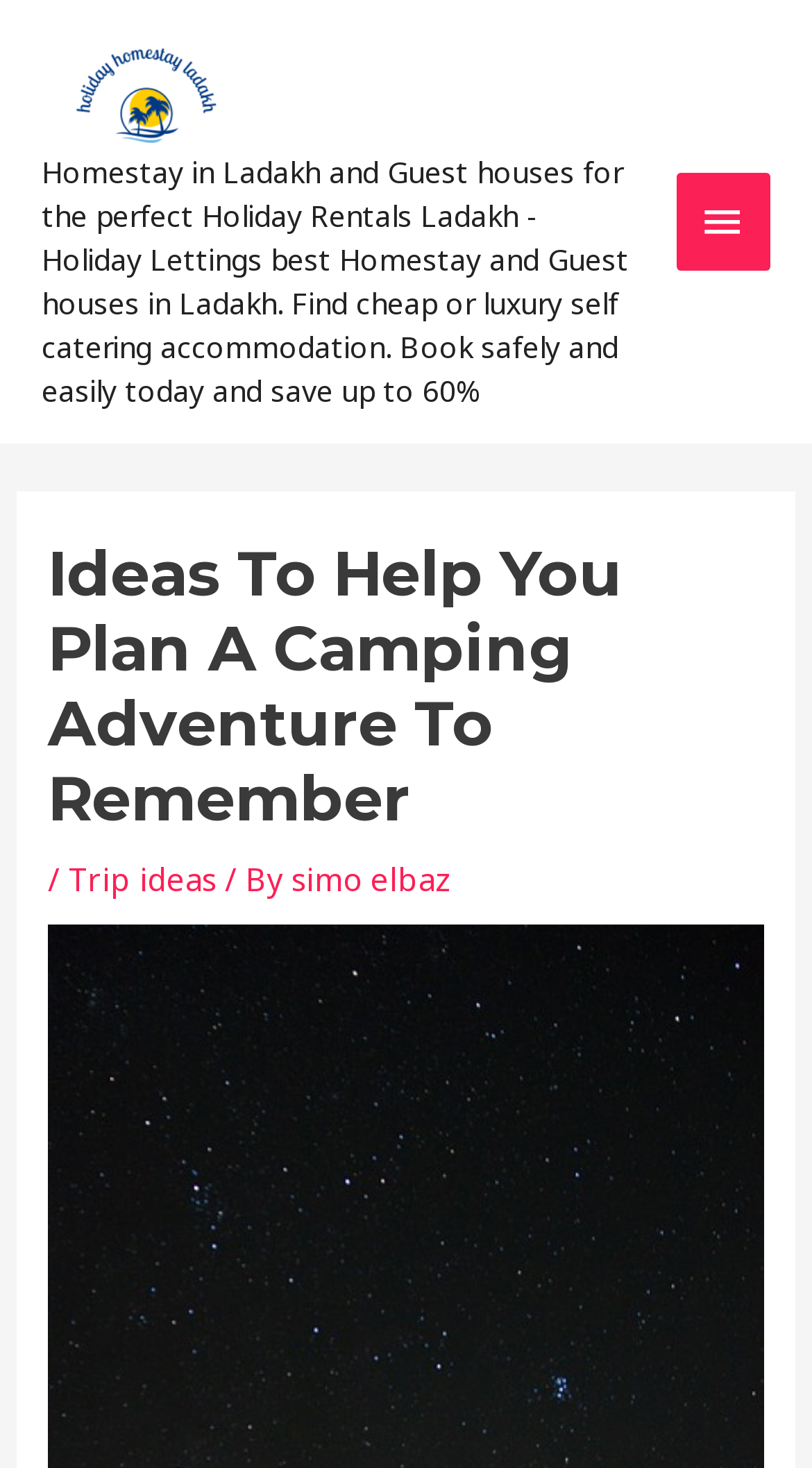Based on the element description: "alt="holiday homestay ladakh"", identify the bounding box coordinates for this UI element. The coordinates must be four float numbers between 0 and 1, listed as [left, top, right, bottom].

[0.051, 0.045, 0.308, 0.073]